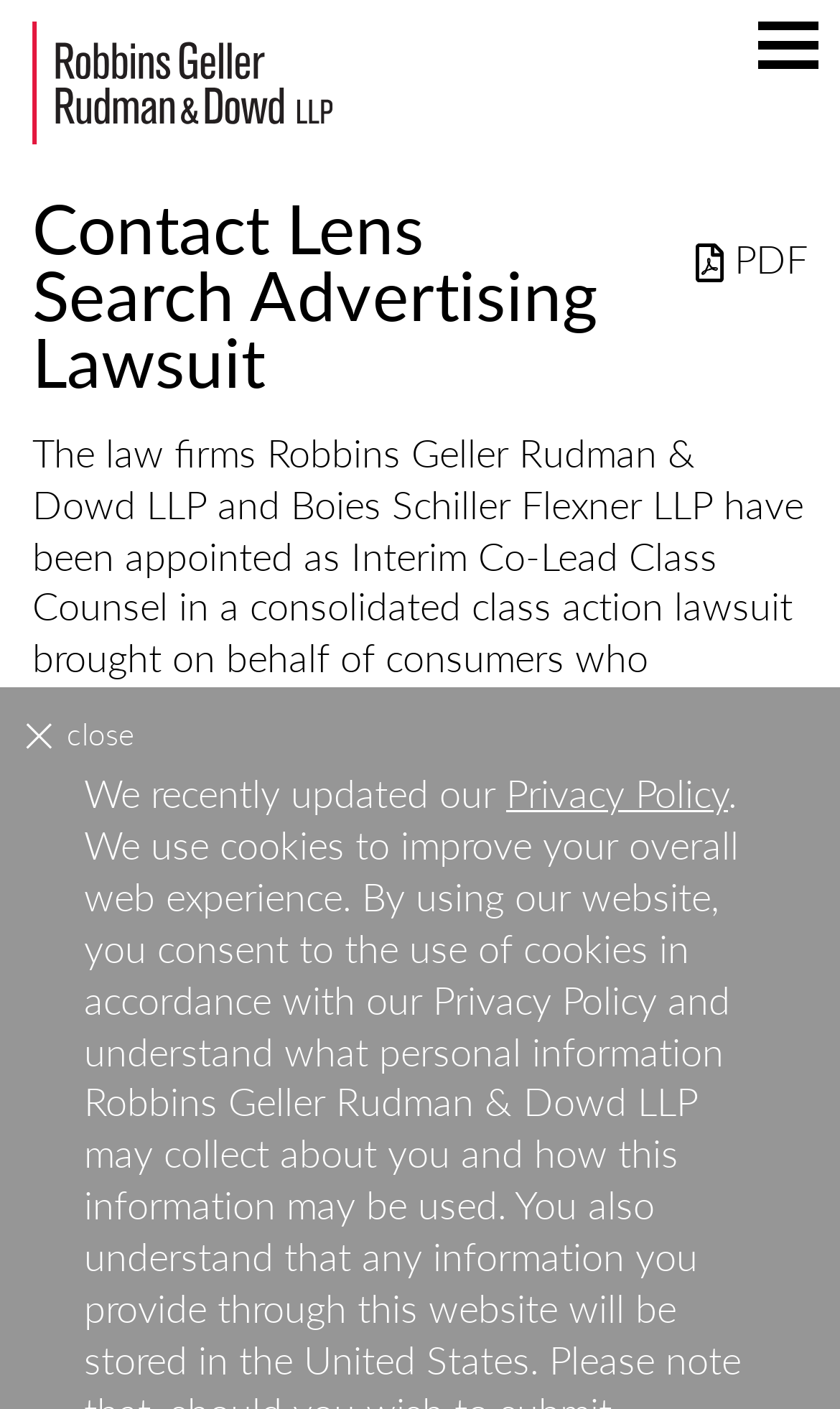Locate the bounding box of the user interface element based on this description: "parent_node: Jump to Content".

[0.038, 0.081, 0.397, 0.108]